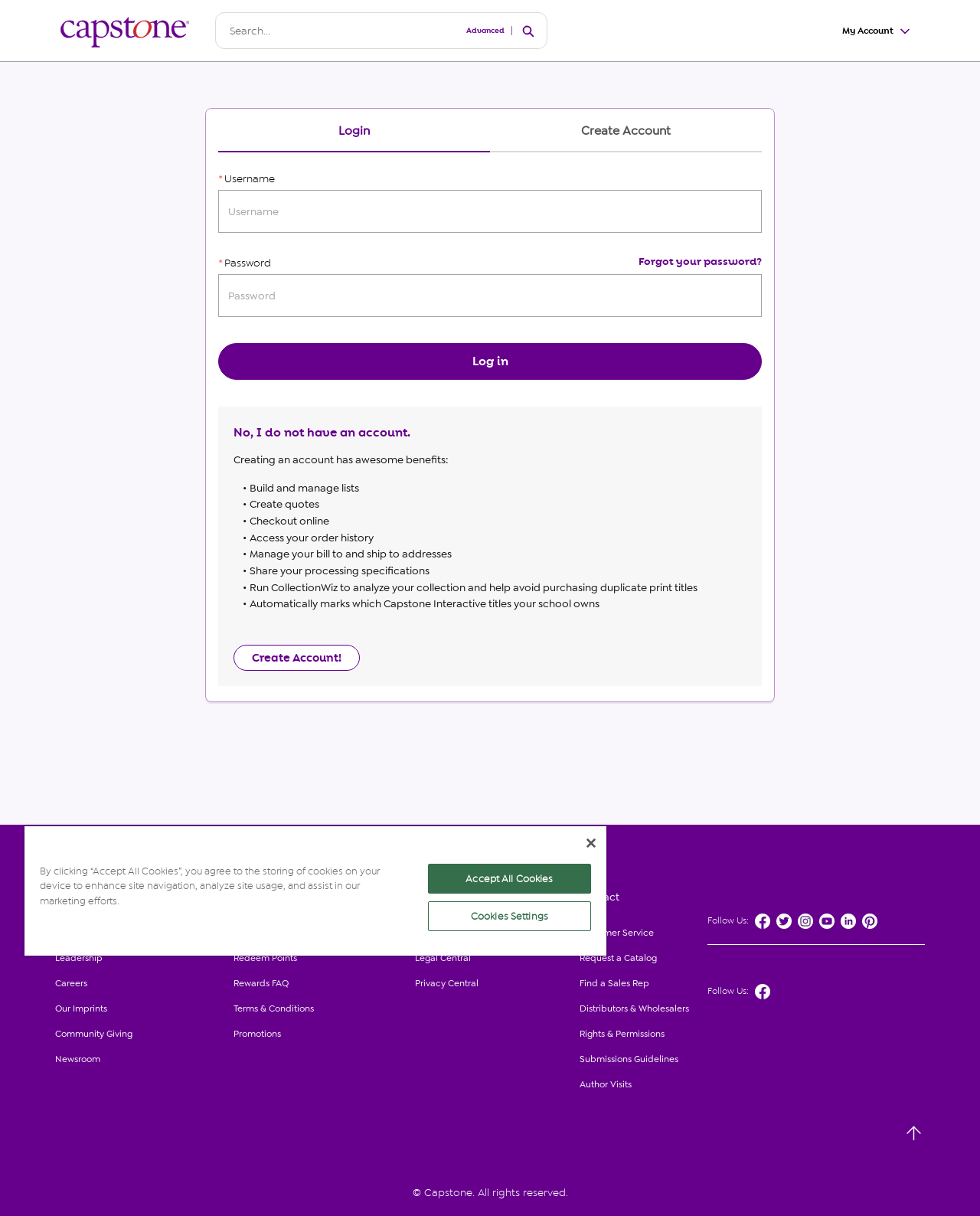Determine the bounding box coordinates of the clickable area required to perform the following instruction: "Create a new account". The coordinates should be represented as four float numbers between 0 and 1: [left, top, right, bottom].

[0.238, 0.53, 0.367, 0.551]